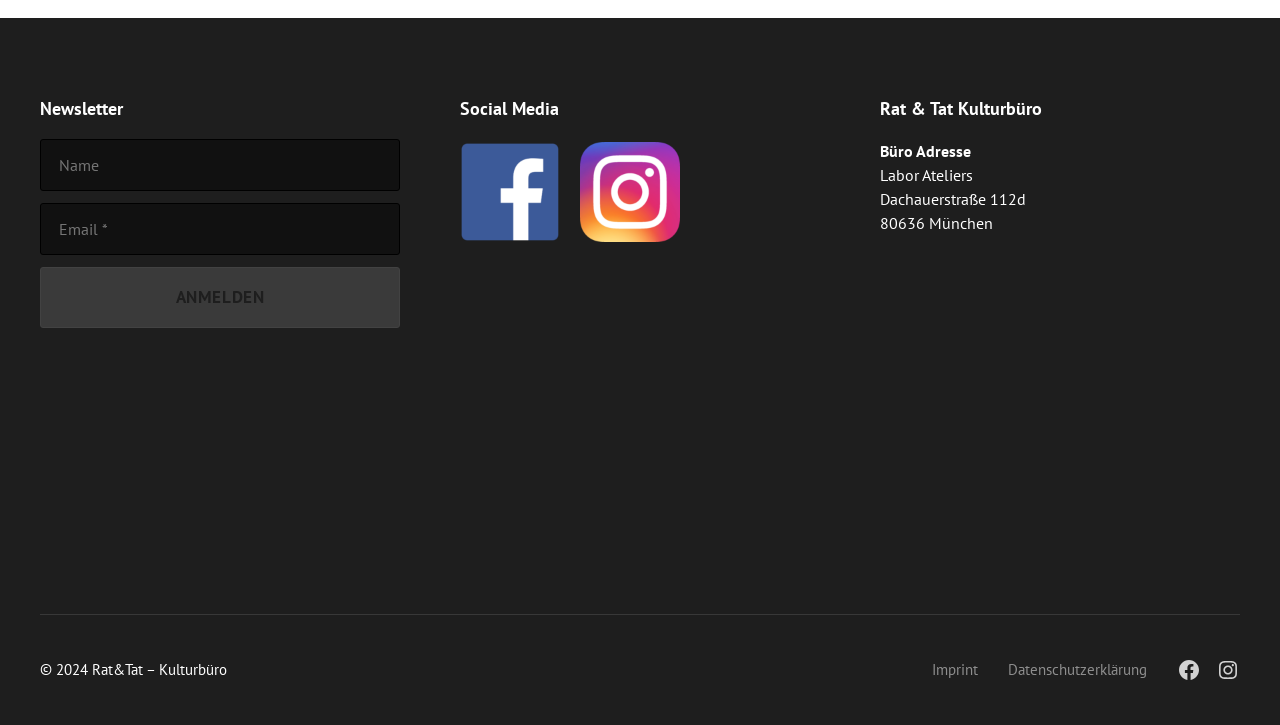Identify the bounding box for the element characterized by the following description: "aria-label="Email" name="email" placeholder="Email *"".

[0.031, 0.281, 0.312, 0.352]